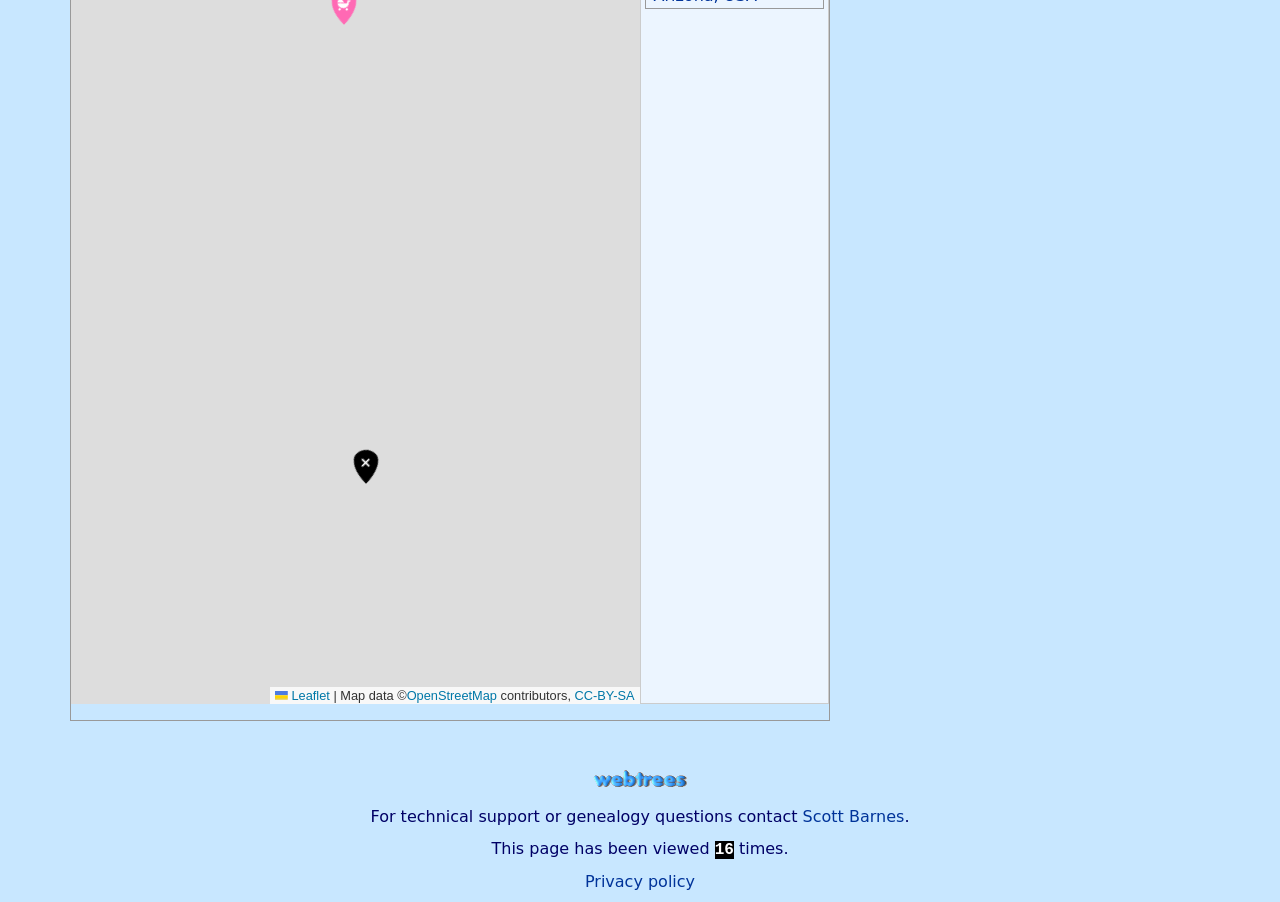Provide the bounding box coordinates of the UI element this sentence describes: "webtrees".

[0.461, 0.853, 0.539, 0.876]